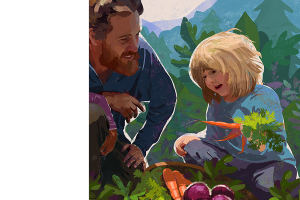Provide a one-word or short-phrase response to the question:
What is the background of the illustration?

Hills and mountains